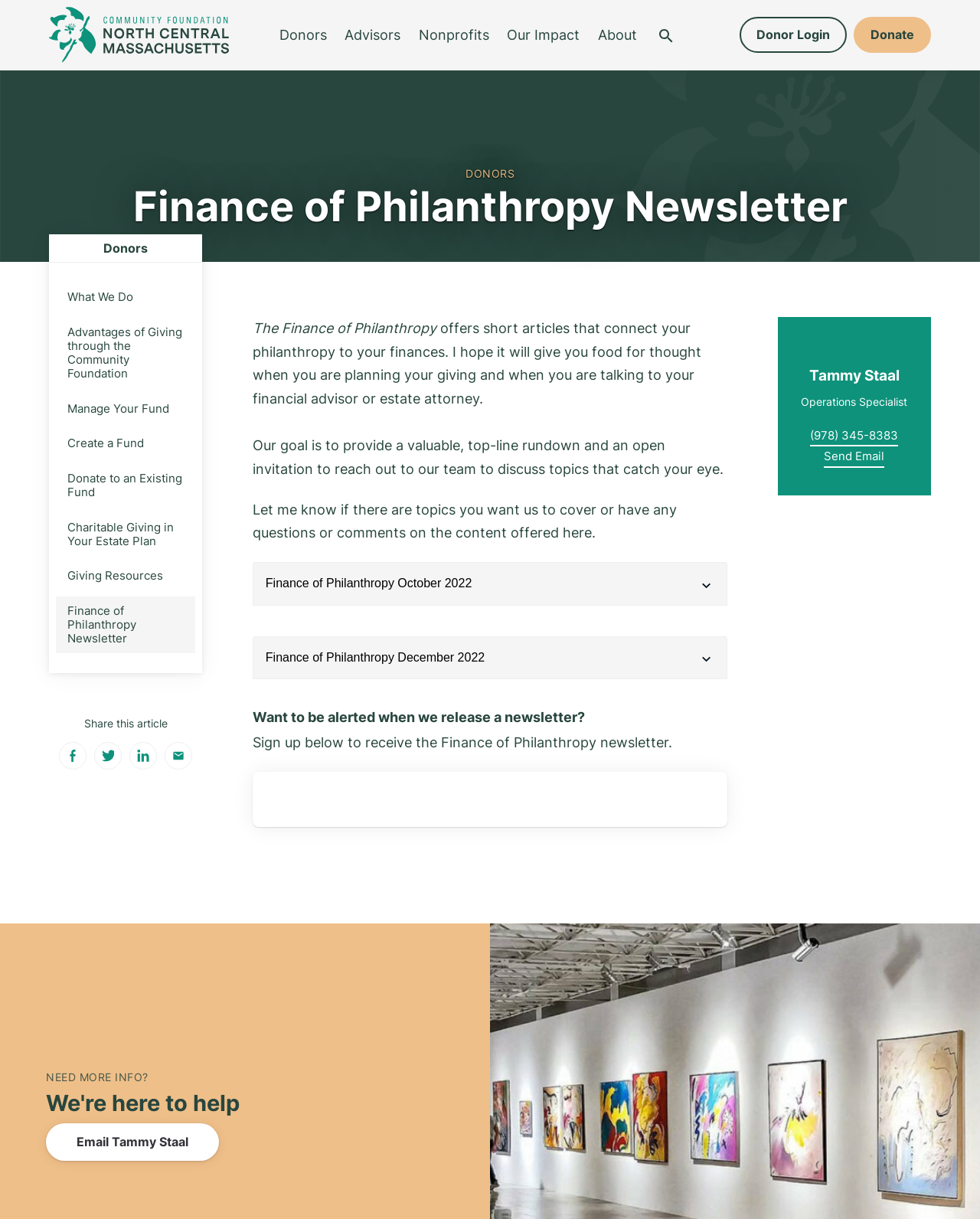Please identify the bounding box coordinates for the region that you need to click to follow this instruction: "Search for something".

[0.668, 0.022, 0.69, 0.037]